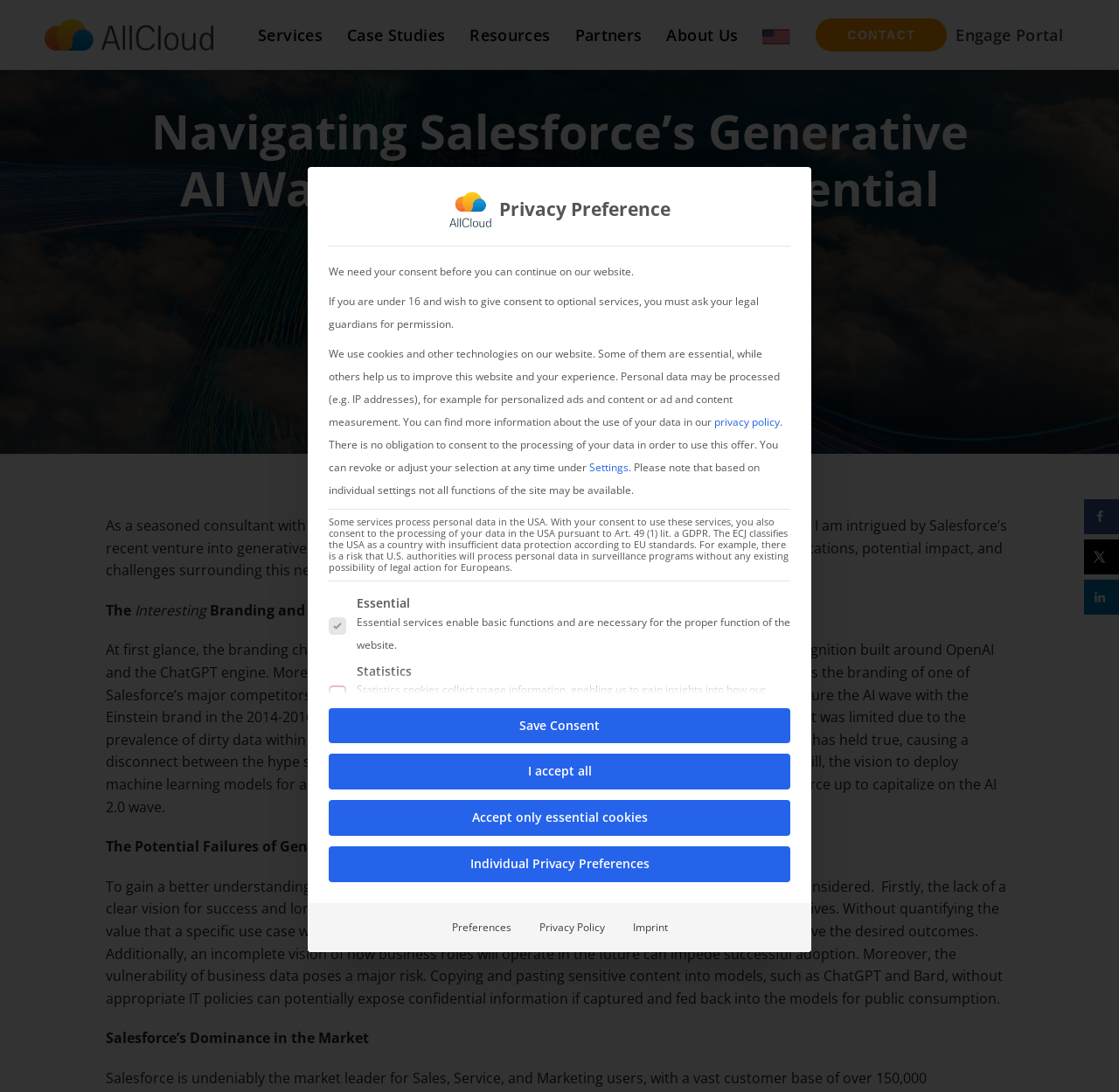Locate the bounding box coordinates of the region to be clicked to comply with the following instruction: "Contact us". The coordinates must be four float numbers between 0 and 1, in the form [left, top, right, bottom].

[0.729, 0.017, 0.846, 0.047]